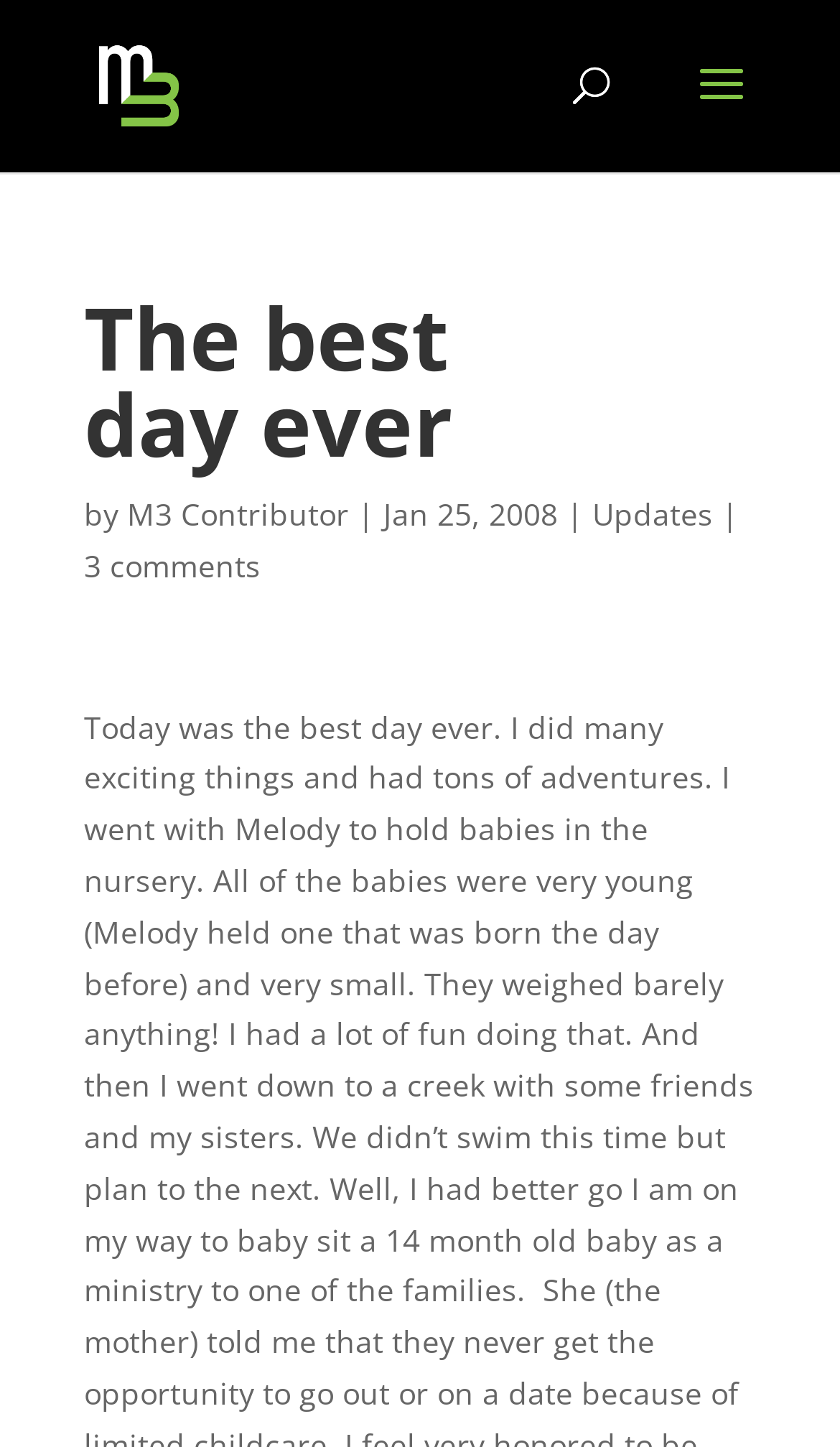Locate the bounding box of the UI element described by: "3 comments" in the given webpage screenshot.

[0.1, 0.376, 0.31, 0.405]